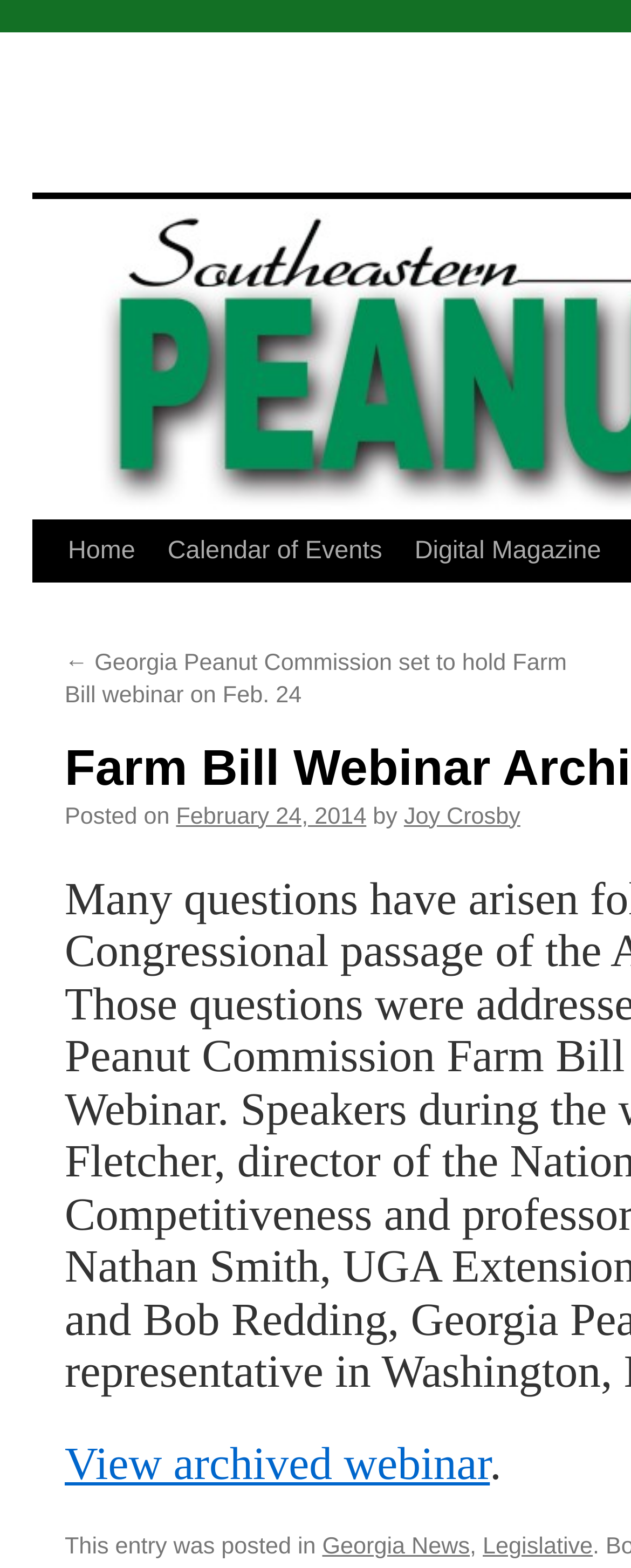What can be done with the archived webinar?
Provide an in-depth and detailed explanation in response to the question.

I found the action by looking at the link 'View archived webinar' which is located at the bottom of the post, indicating that the archived webinar can be viewed.